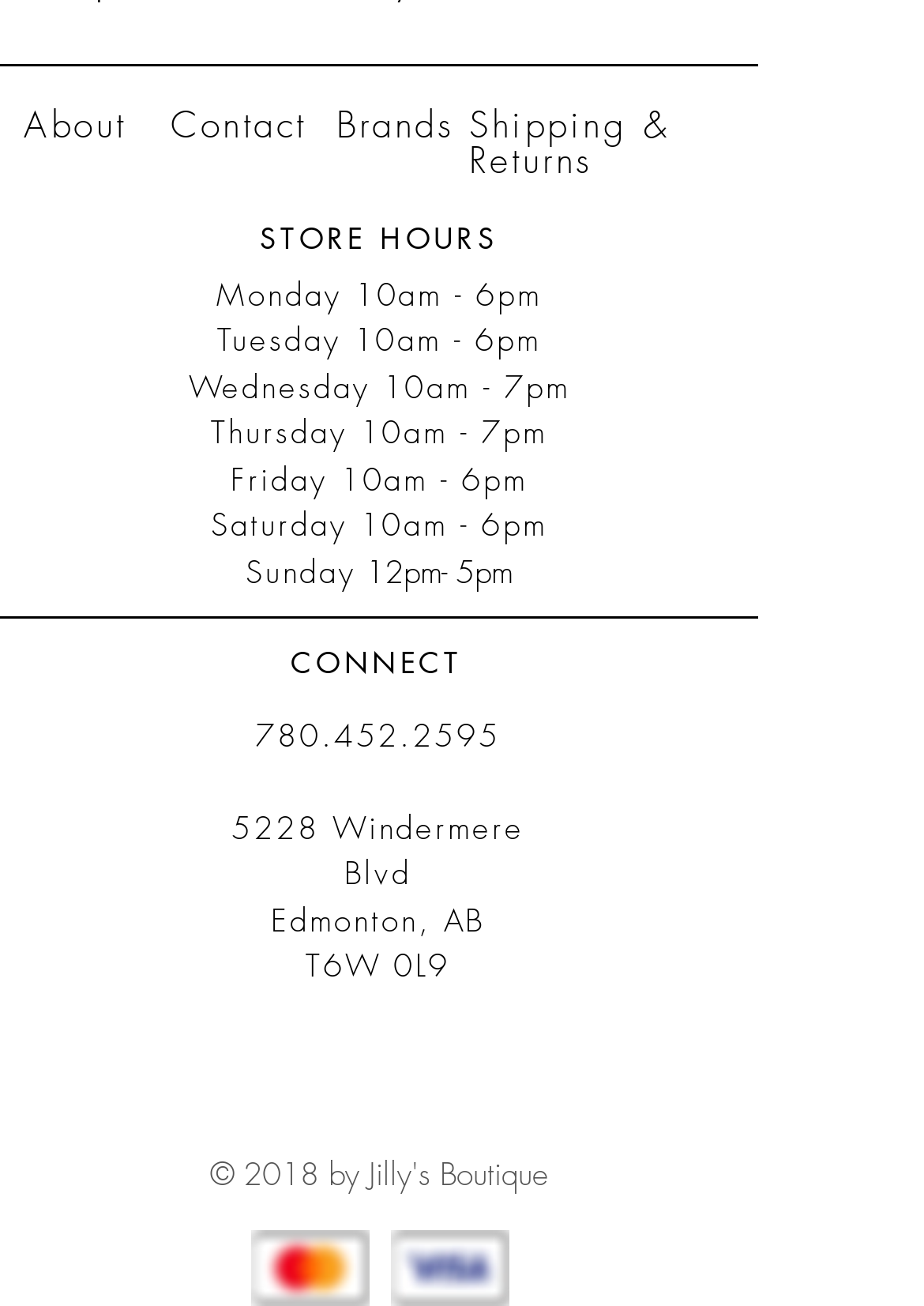Examine the screenshot and answer the question in as much detail as possible: What is the phone number of the store?

I looked for the contact information section on the webpage and found the phone number listed as 780.452.2595.